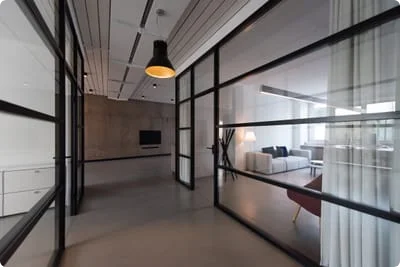Give a thorough caption for the picture.

The image captures a modern interior space characterized by sleek lines and minimalist design. A well-lit corridor with a combination of glass and steel partitions creates an open ambiance, allowing natural light to filter through. On the left side, there is a glimpse of contemporary furniture, including a soft sofa, suggesting a cozy living area just beyond the hallway. The contrasting materials—smooth concrete walls and wooden ceiling beams—add texture and depth. A pendant light hangs from the ceiling, providing a warm glow that enhances the inviting atmosphere. This design exemplifies a harmonious blend of form and function, creating a spacious and stylish environment.